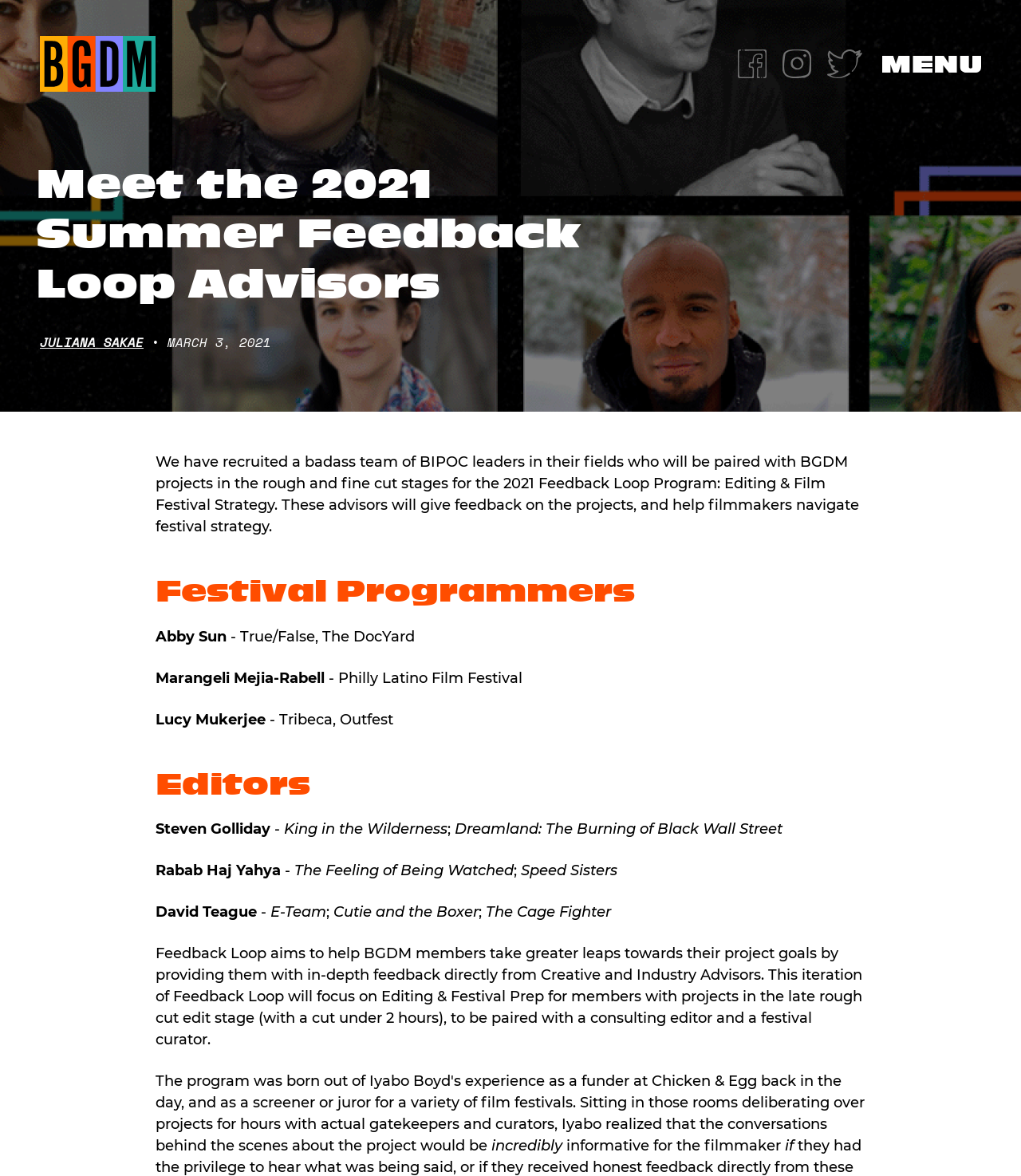Using the provided element description: "Instagram", determine the bounding box coordinates of the corresponding UI element in the screenshot.

[0.766, 0.047, 0.795, 0.06]